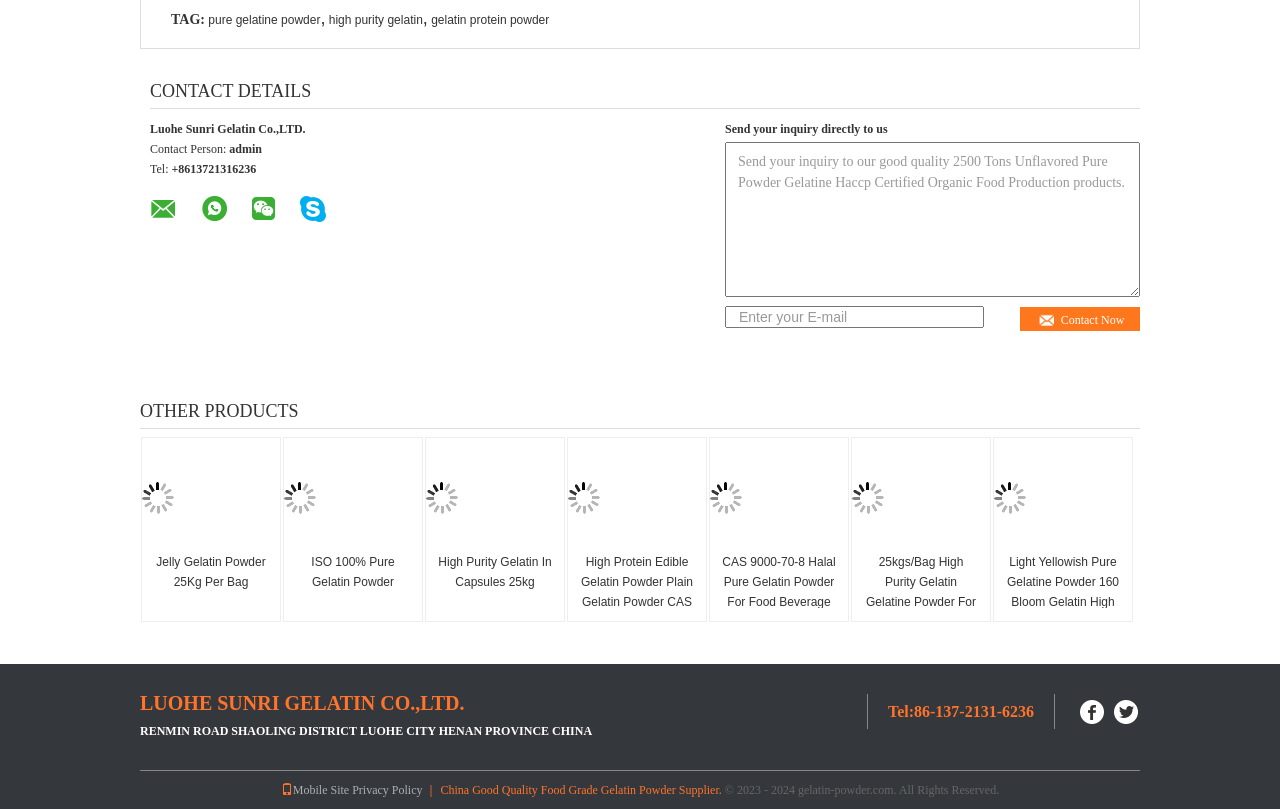What is the contact person's name?
Please give a detailed and thorough answer to the question, covering all relevant points.

The contact person's name can be found in the contact details section, where it is written as 'Contact Person: admin'.